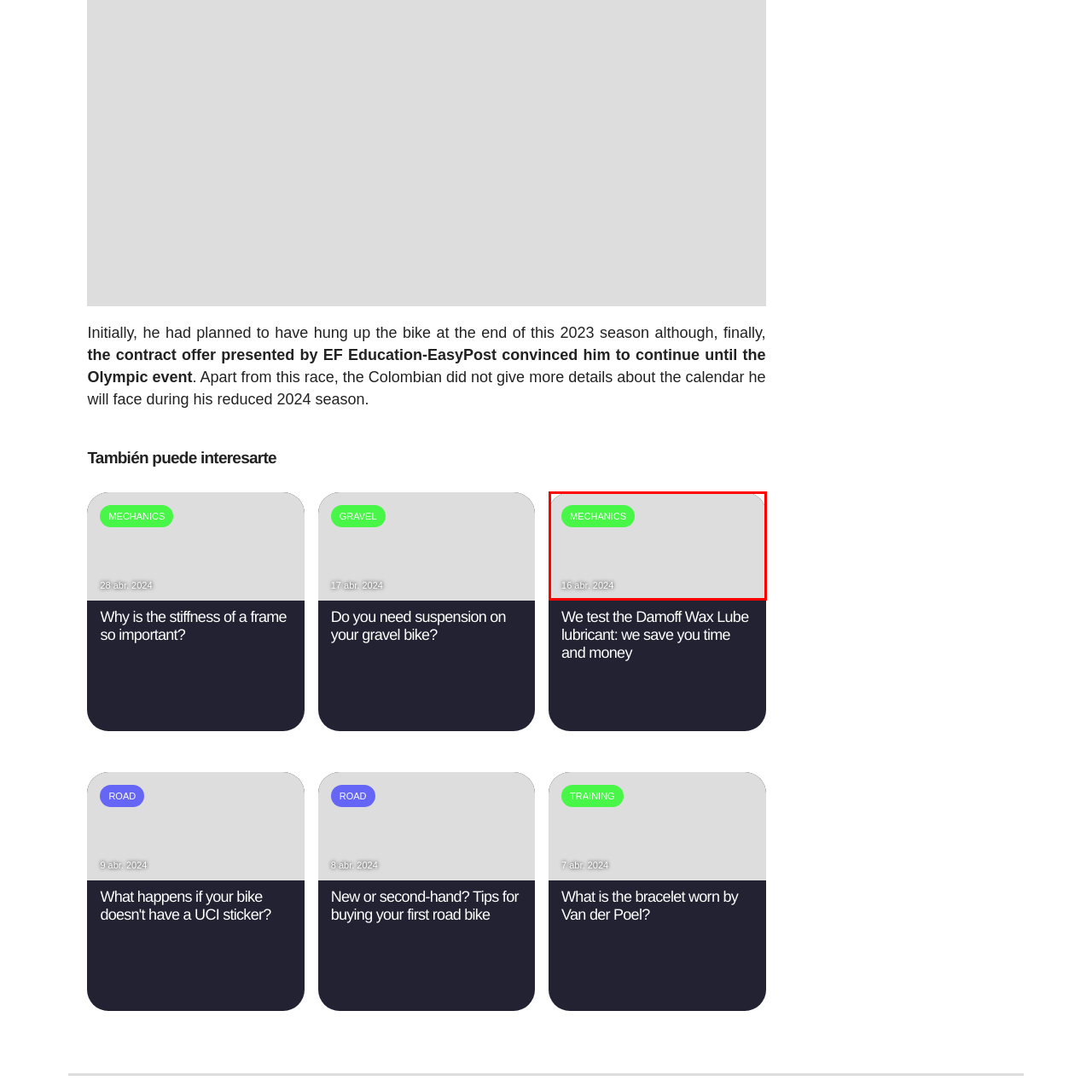Please scrutinize the image marked by the red boundary and answer the question that follows with a detailed explanation, using the image as evidence: 
What is the date stamp on the image?

The subtle date stamp '16 abr. 2024' below the button indicates when the content will be relevant or published, providing a timeline for the featured article or feature.